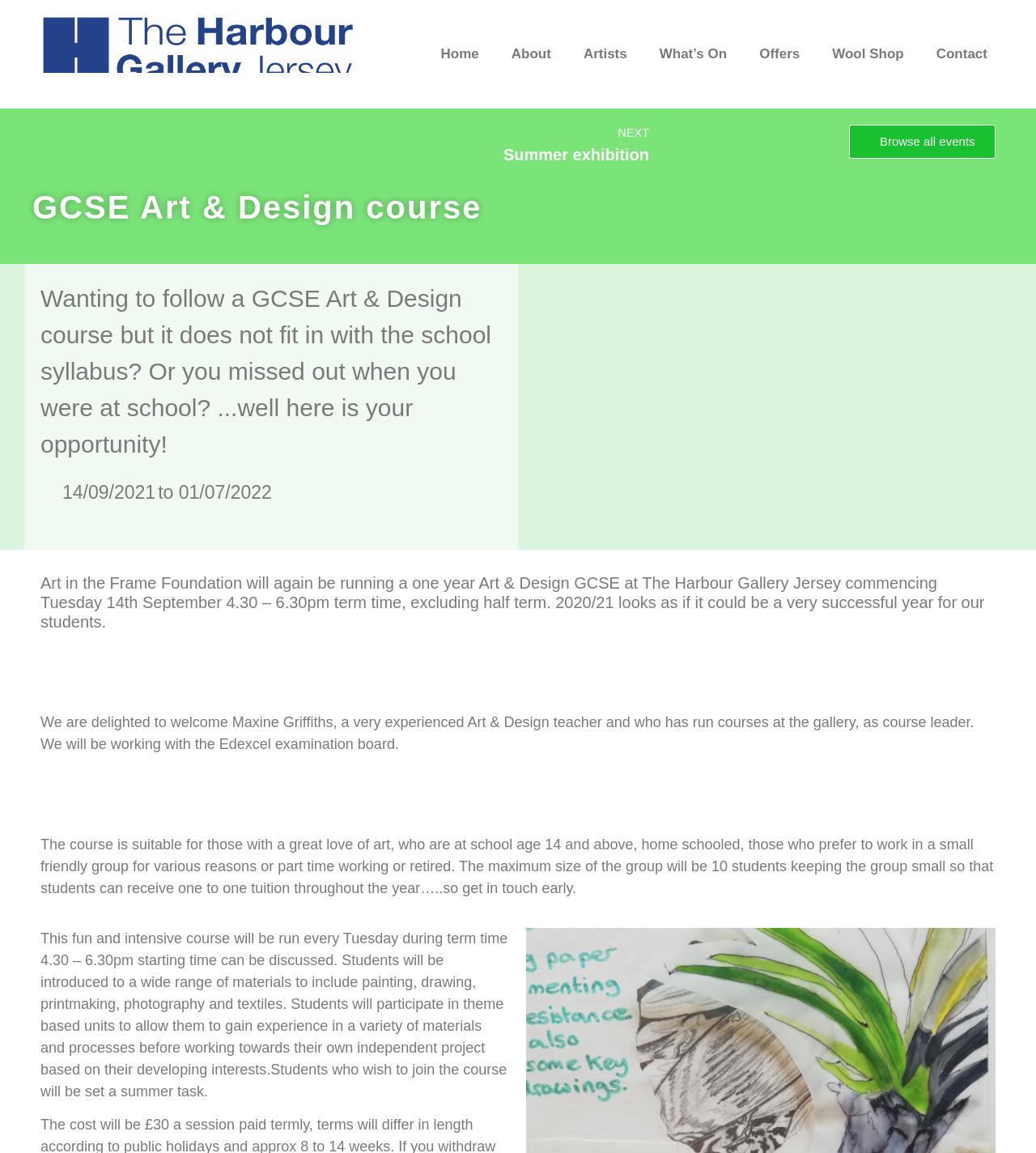Respond to the question below with a single word or phrase:
What is the course leader's name?

Maxine Griffiths